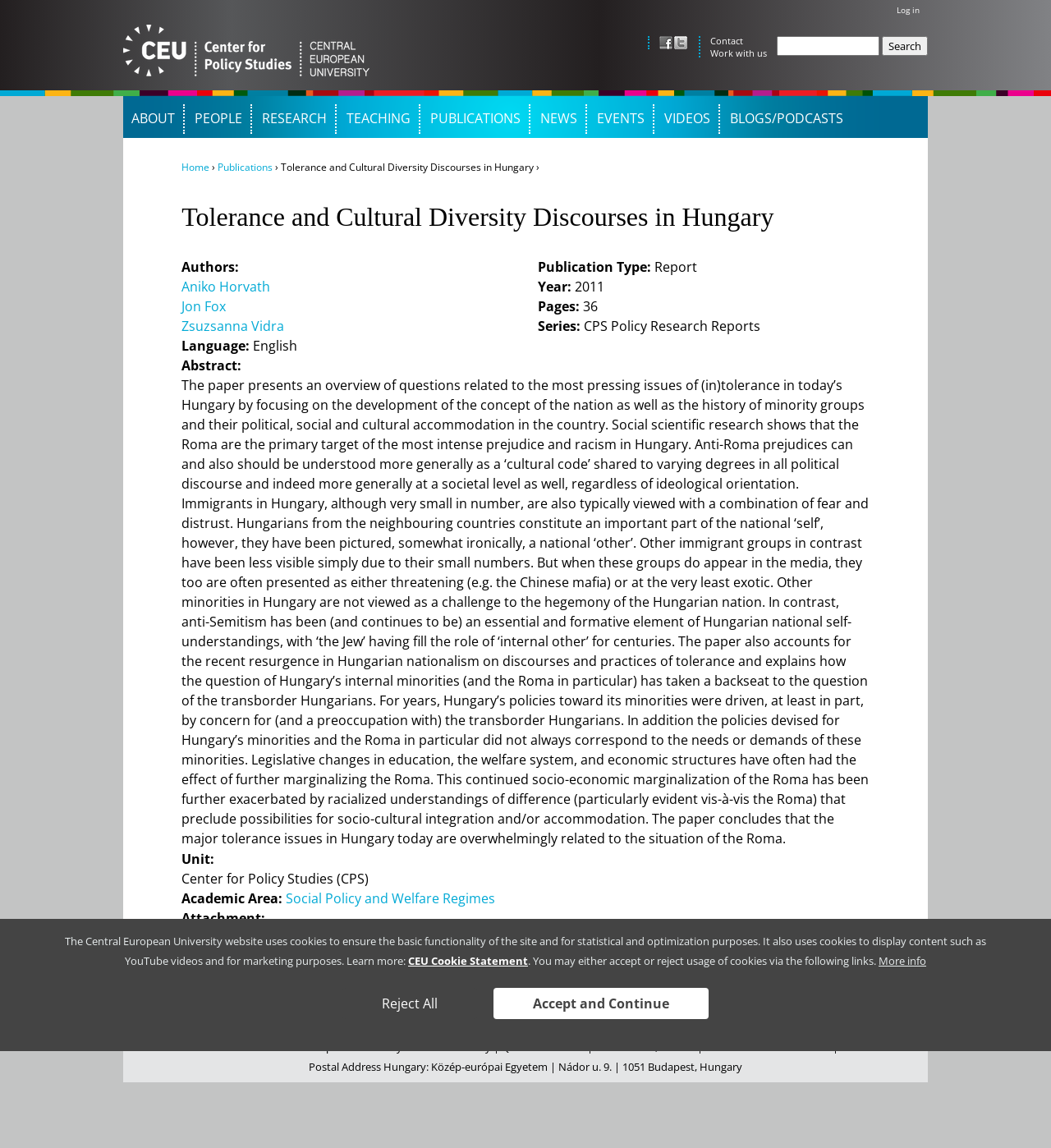Bounding box coordinates are to be given in the format (top-left x, top-left y, bottom-right x, bottom-right y). All values must be floating point numbers between 0 and 1. Provide the bounding box coordinate for the UI element described as: Social Policy and Welfare Regimes

[0.272, 0.775, 0.471, 0.79]